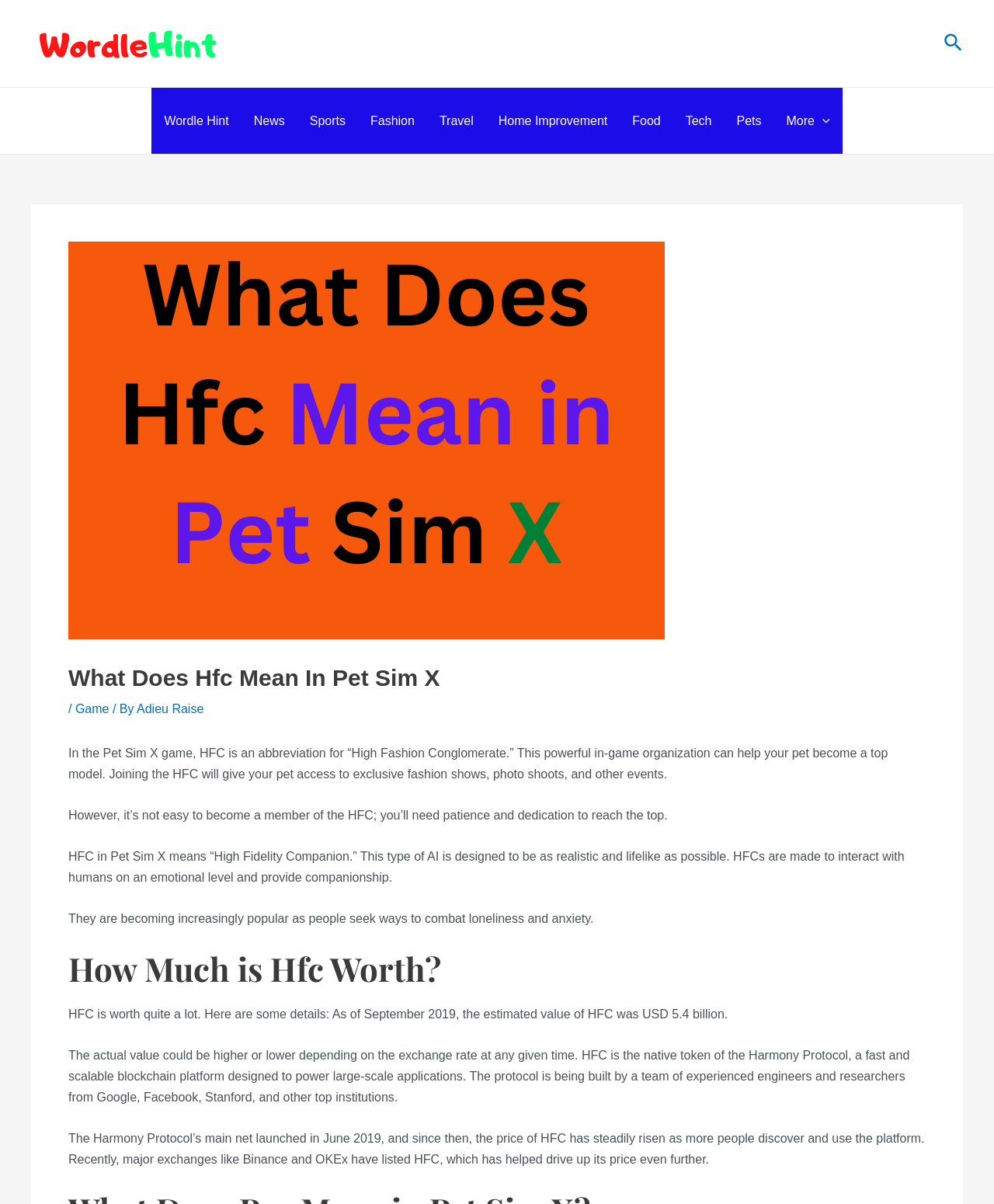Extract the top-level heading from the webpage and provide its text.

What Does Hfc Mean In Pet Sim X